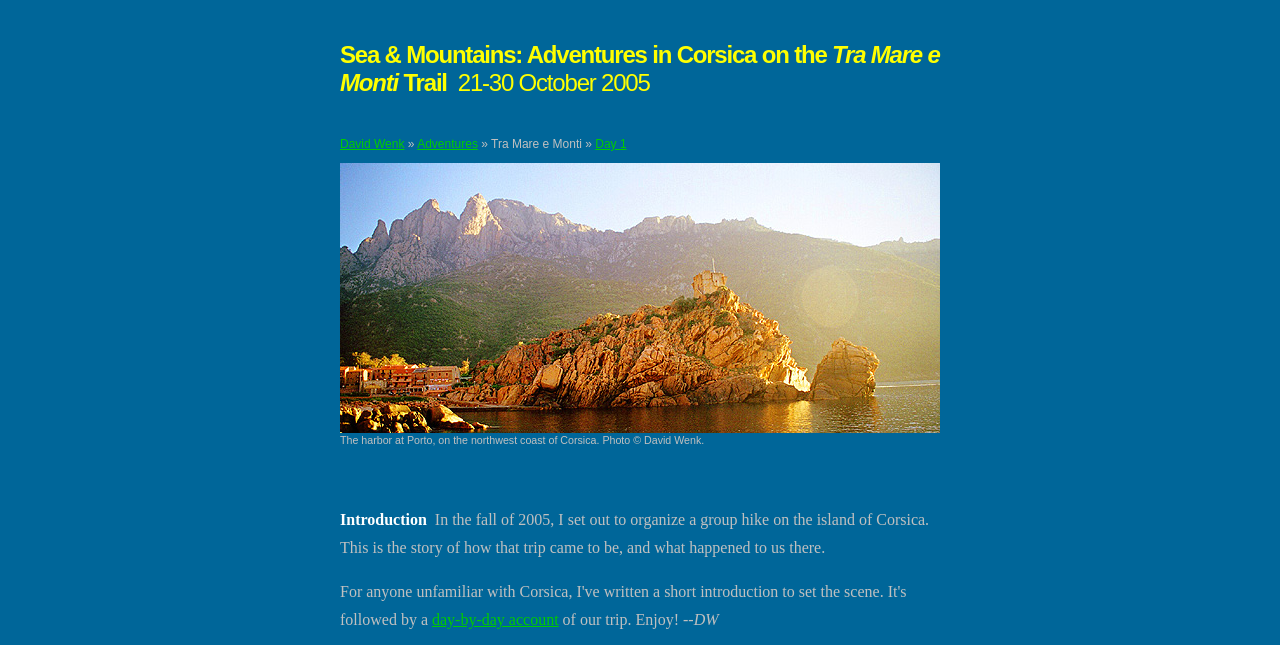What is the author's initials?
Can you provide an in-depth and detailed response to the question?

The author's initials can be found at the end of the introduction text, which states '--DW'.